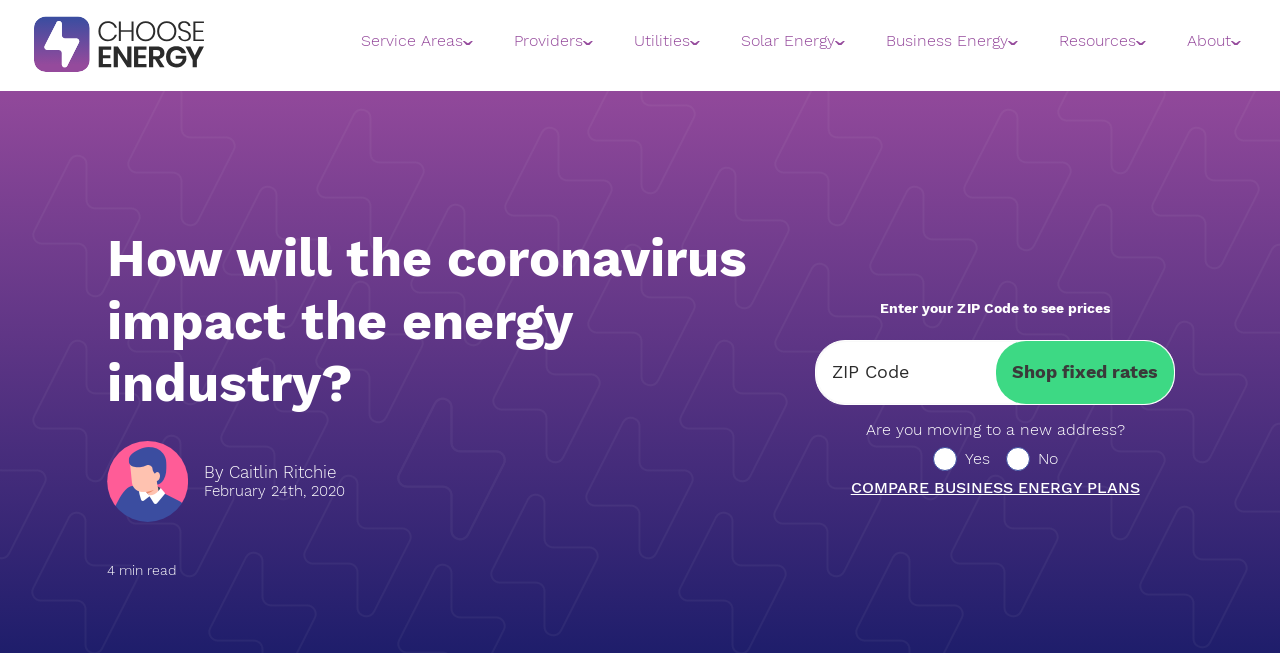Answer the question in one word or a short phrase:
What is the name of the utility company that starts with 'A'?

AEP Central